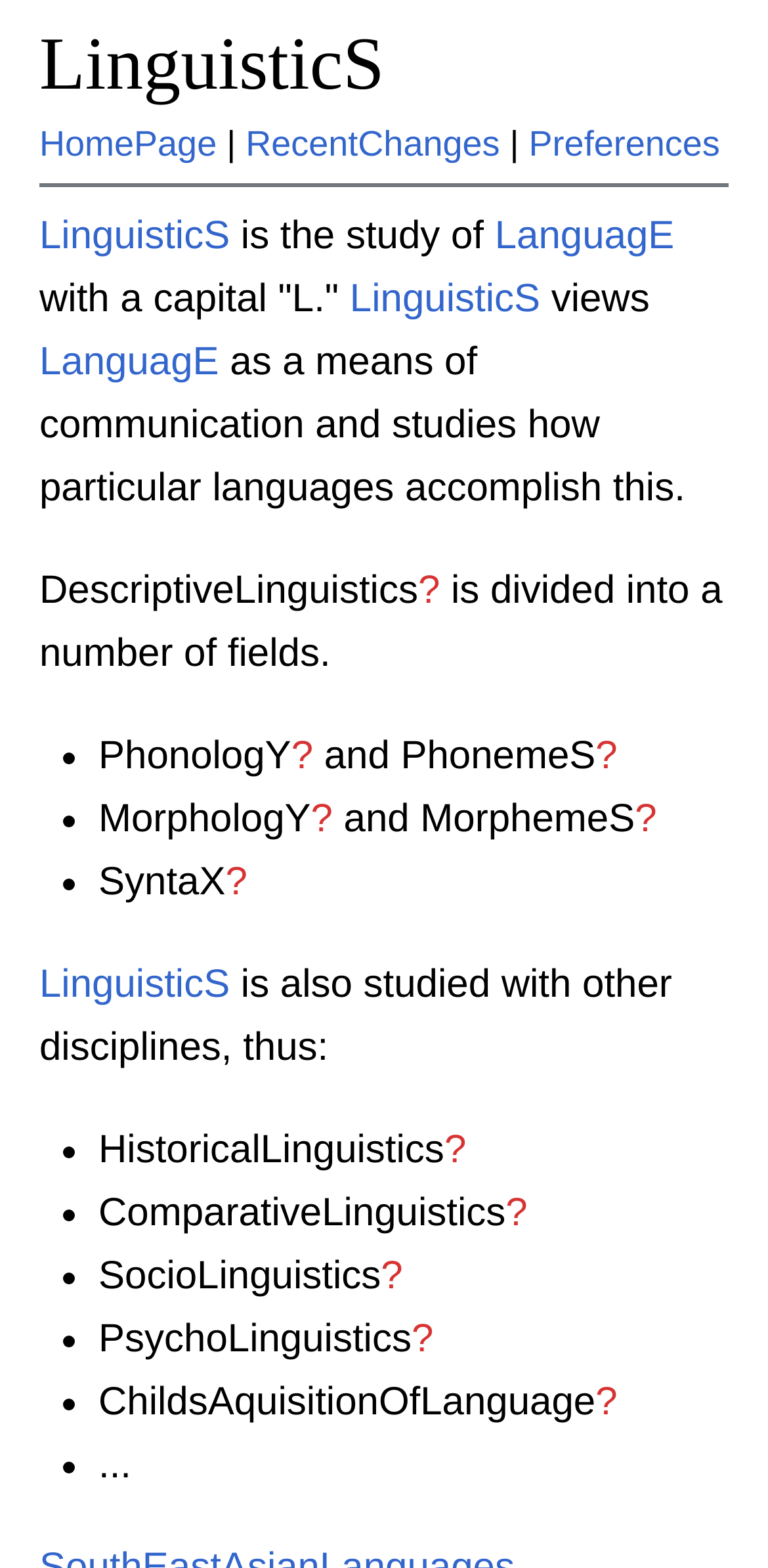Can you pinpoint the bounding box coordinates for the clickable element required for this instruction: "explore PhonologY"? The coordinates should be four float numbers between 0 and 1, i.e., [left, top, right, bottom].

[0.128, 0.469, 0.379, 0.496]